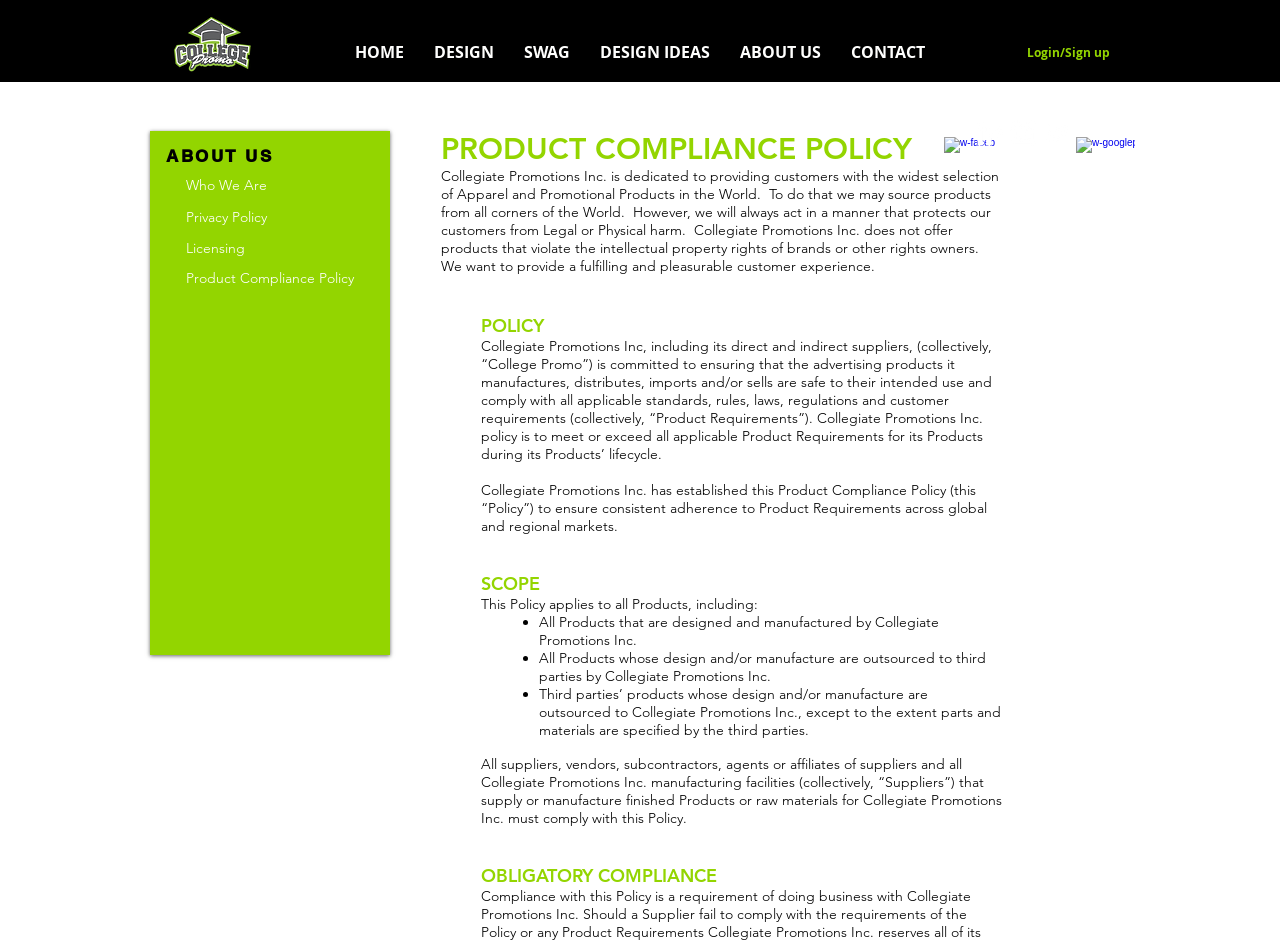Please determine the bounding box coordinates of the element's region to click for the following instruction: "Click the 'ABOUT US' link".

[0.566, 0.032, 0.653, 0.08]